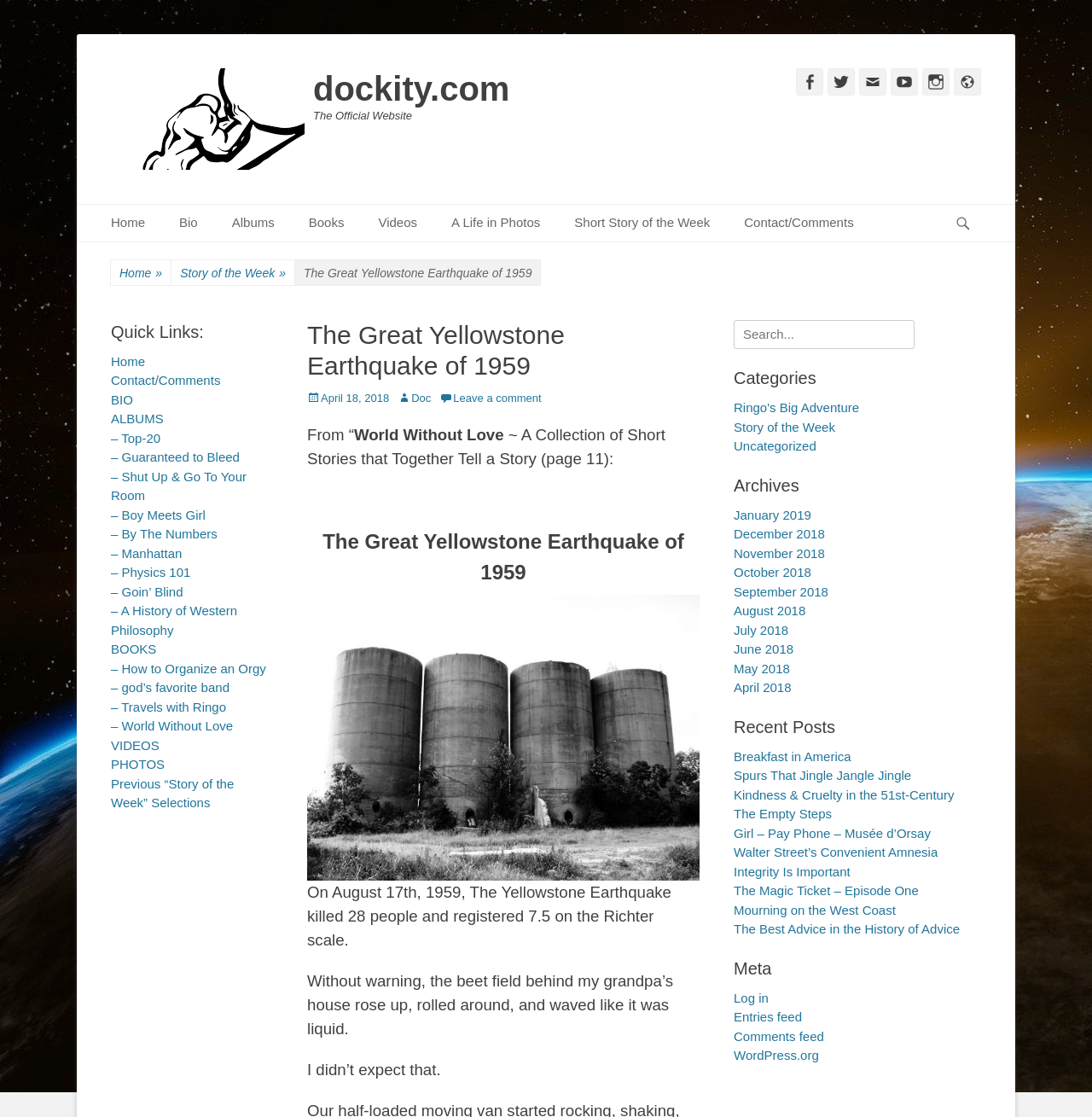What is the title of the latest article?
Please give a detailed answer to the question using the information shown in the image.

I found the title of the latest article by looking at the main content section of the webpage, where it says 'The Great Yellowstone Earthquake of 1959' in a large font.